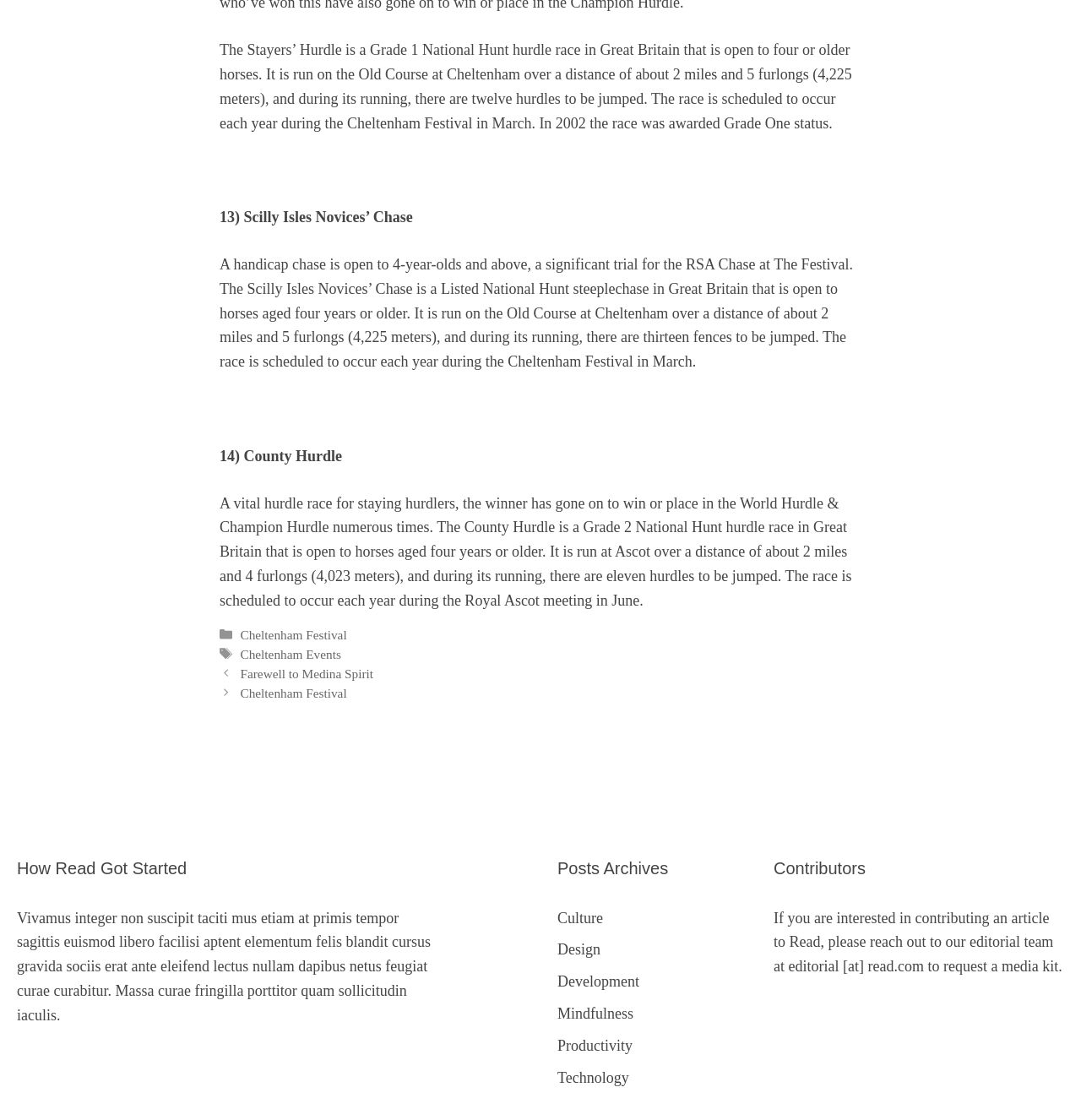What is the purpose of the 'Contributors' section?
Please provide a single word or phrase as the answer based on the screenshot.

To provide information on contributing articles